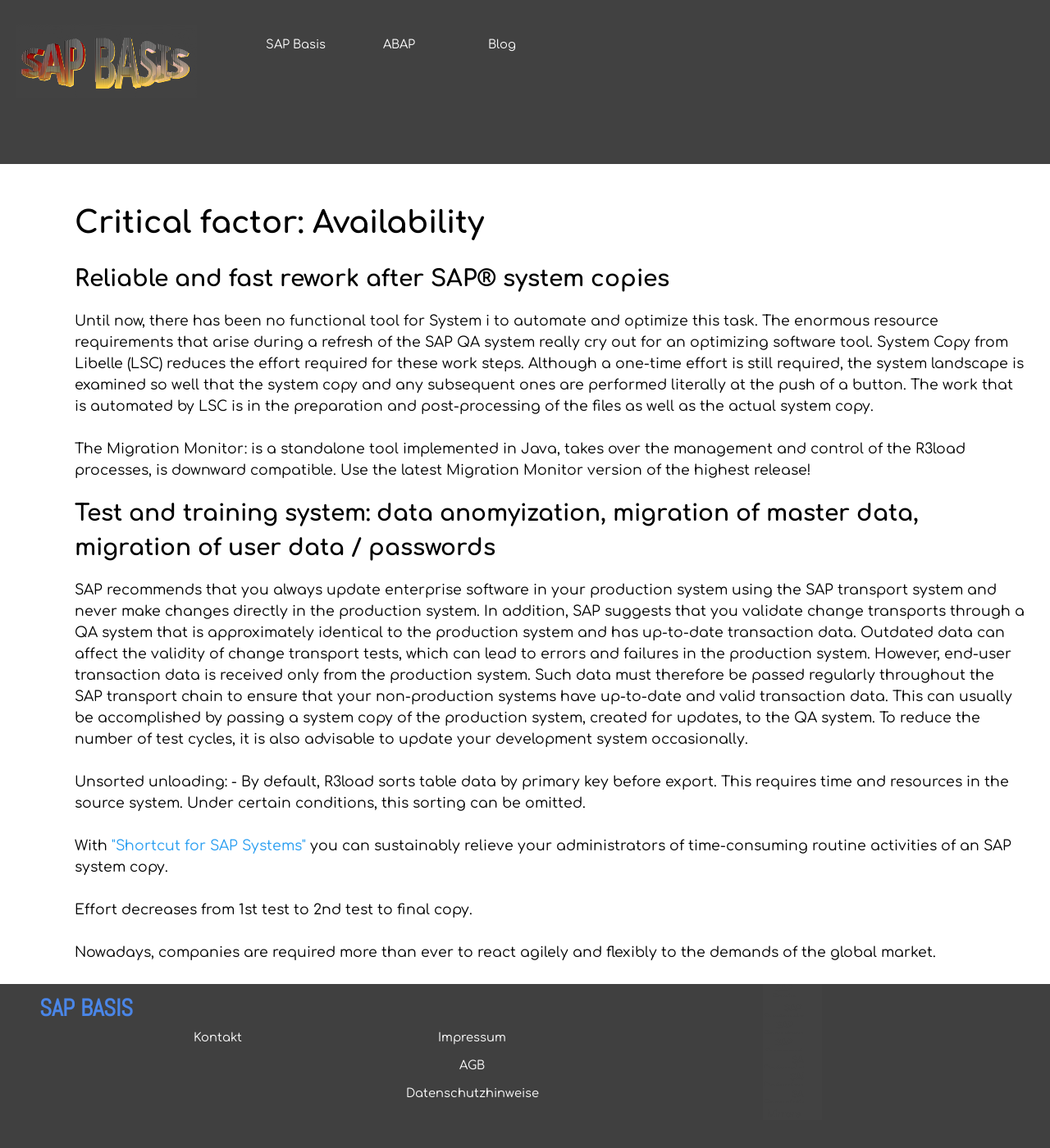Provide a short answer using a single word or phrase for the following question: 
What is the recommended approach for updating enterprise software in production systems?

Use SAP transport system